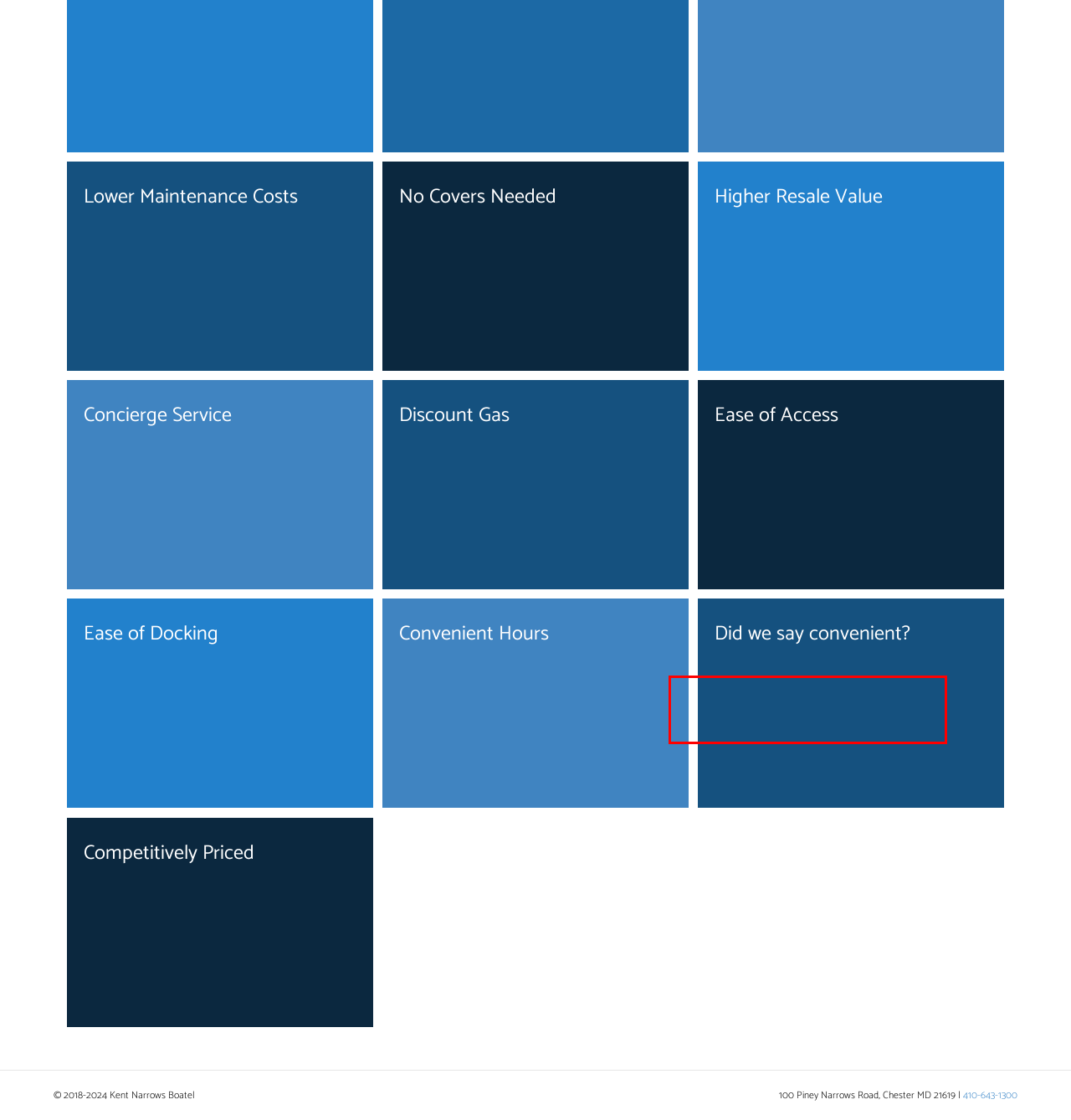Observe the screenshot of the webpage that includes a red rectangle bounding box. Conduct OCR on the content inside this red bounding box and generate the text.

Open 7 days a week, 8:00 - 6:00, in season. Schedule ahead and we will have your boat in or out of the water within an hour.